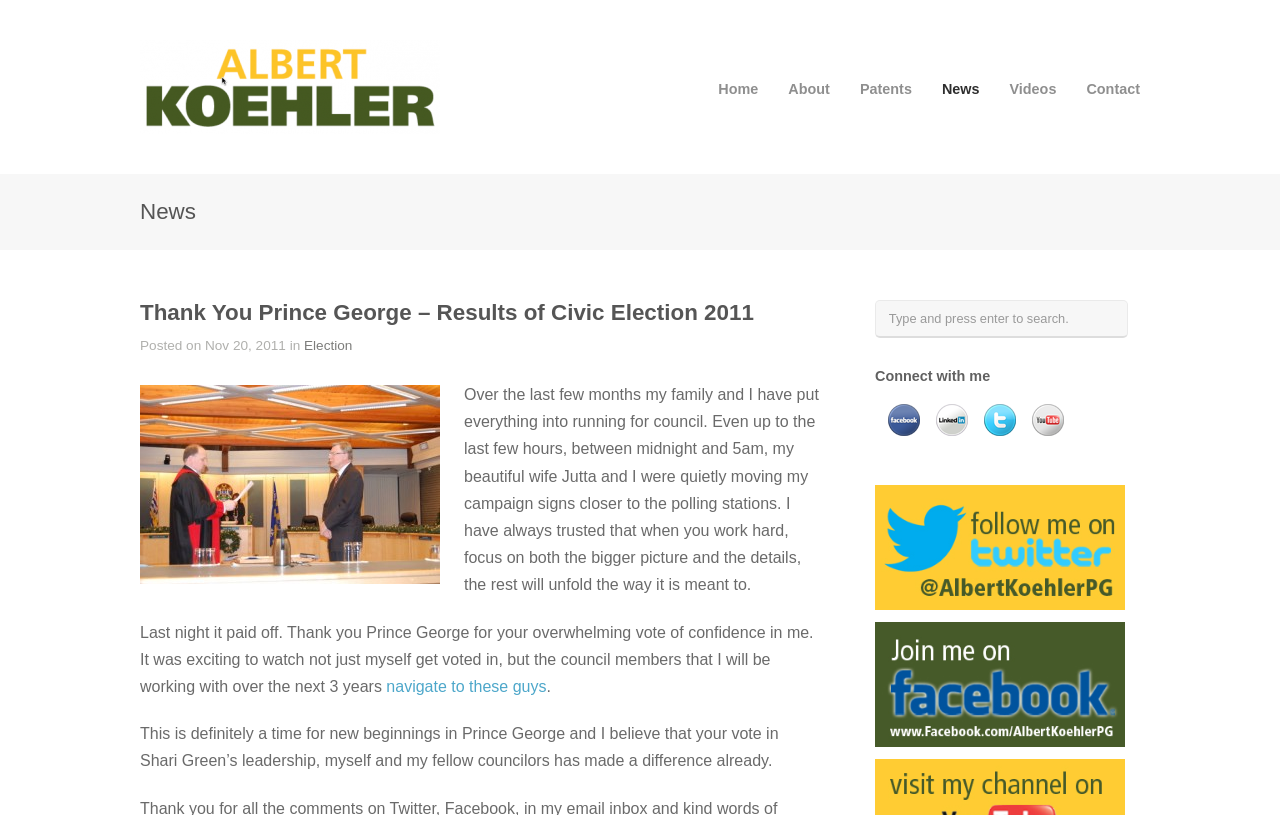Using the image as a reference, answer the following question in as much detail as possible:
What is the name of the author?

The name of the author can be found in the heading element at the top of the webpage, which contains the text 'Albert Koehler'. This is likely the name of the person who wrote the article or is the main subject of the webpage.